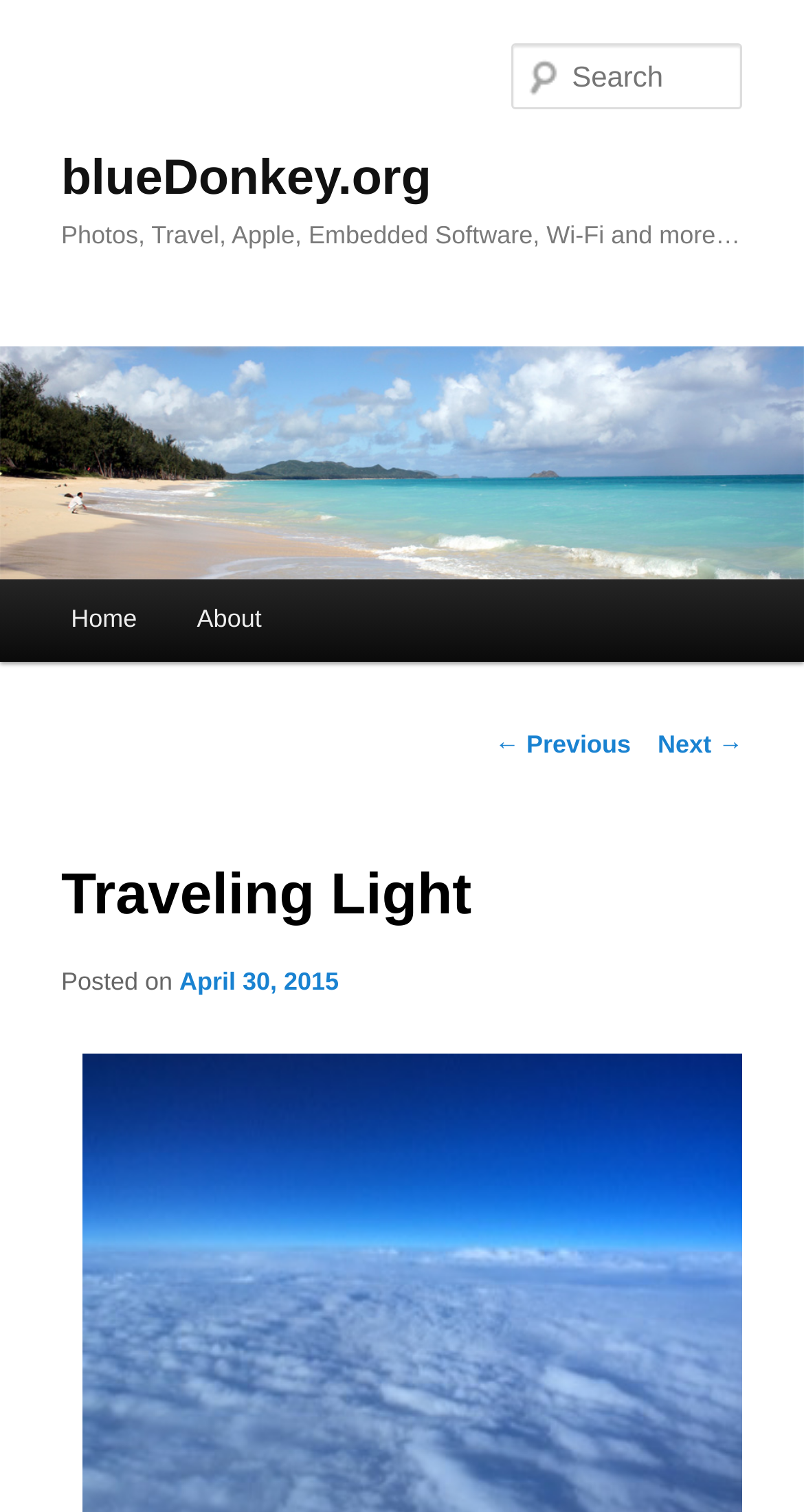What is the title of the current article?
From the screenshot, supply a one-word or short-phrase answer.

Traveling Light